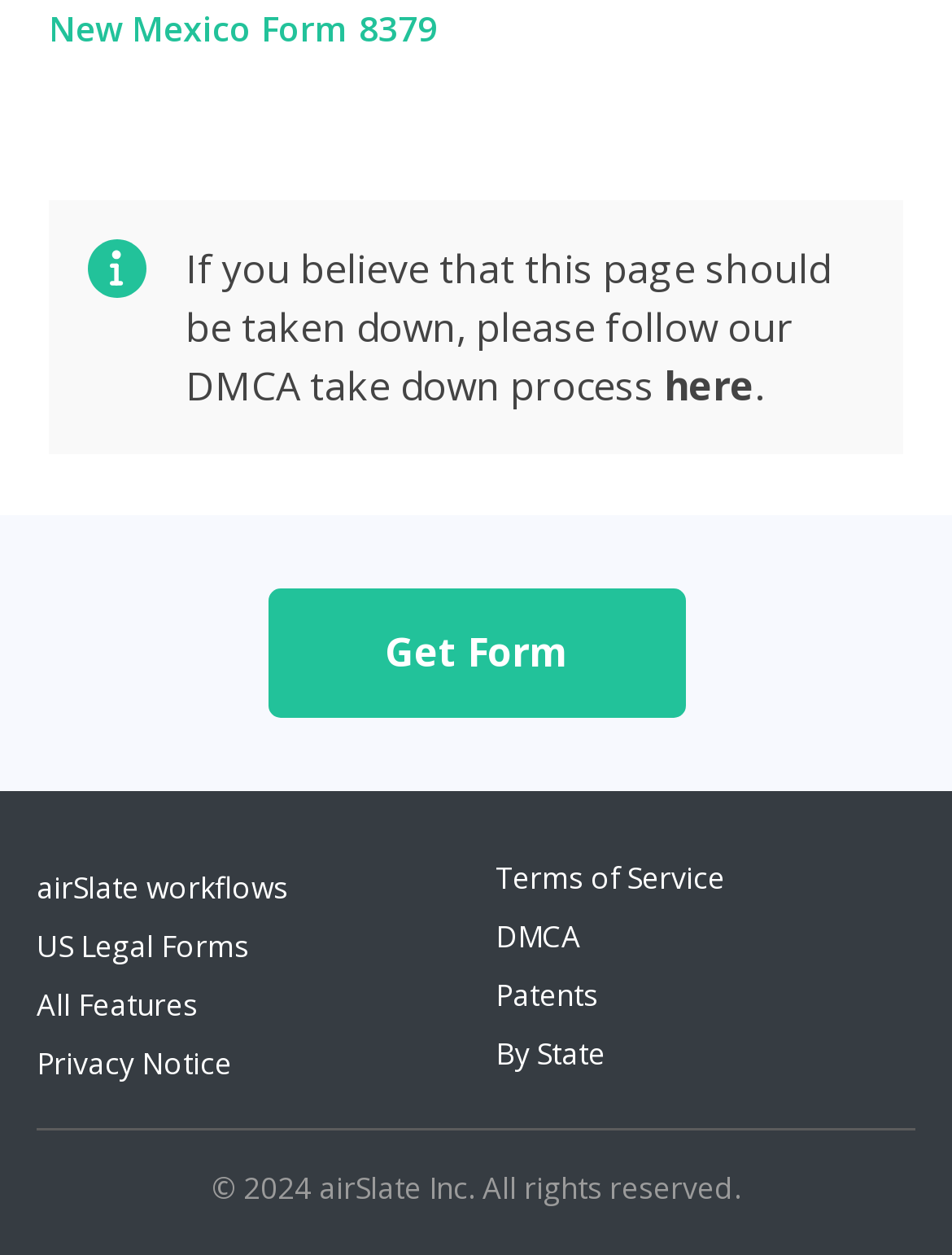What is the purpose of the link 'here'?
Examine the screenshot and reply with a single word or phrase.

DMCA take down process